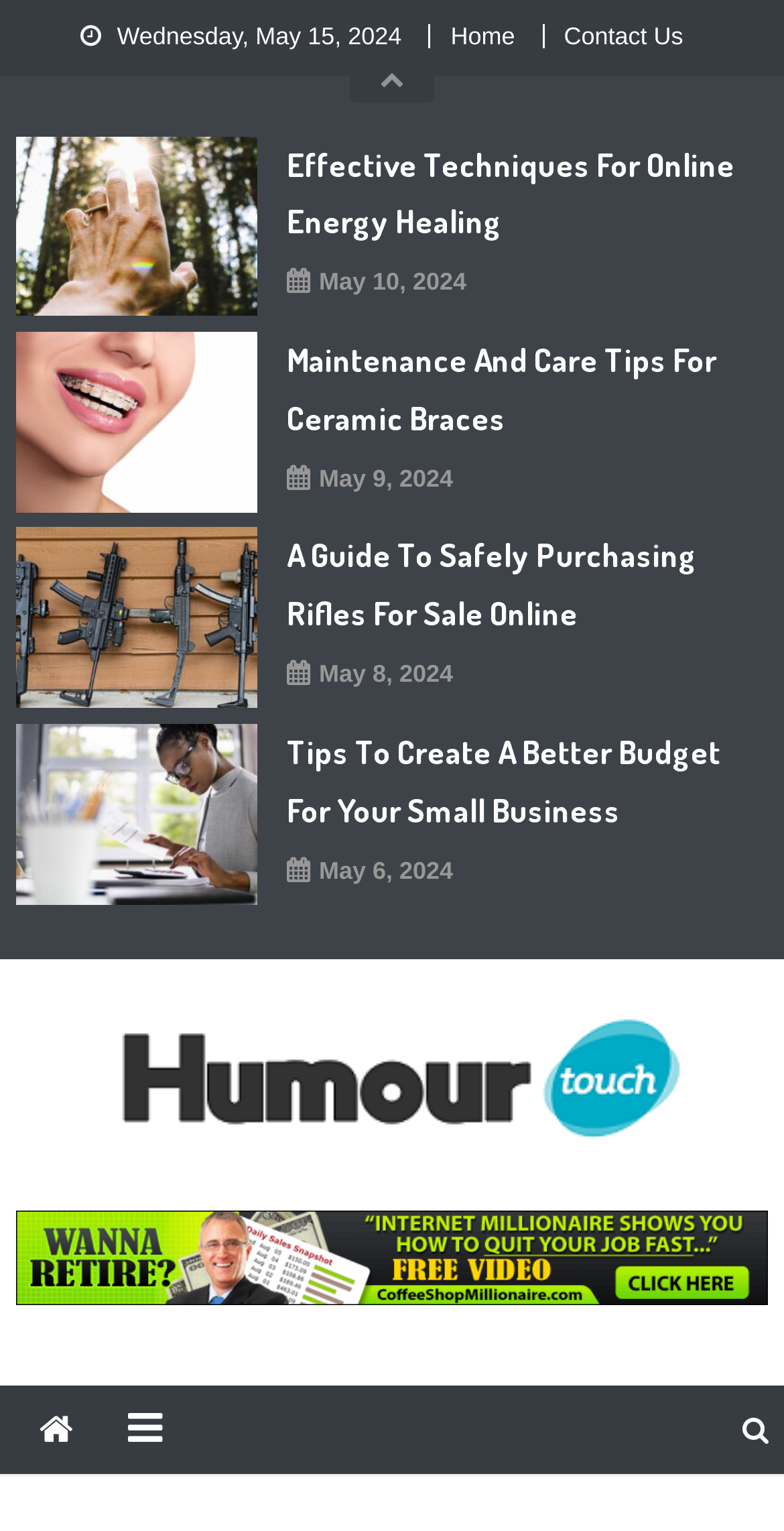How many navigation links are there at the top?
Based on the image, give a concise answer in the form of a single word or short phrase.

3